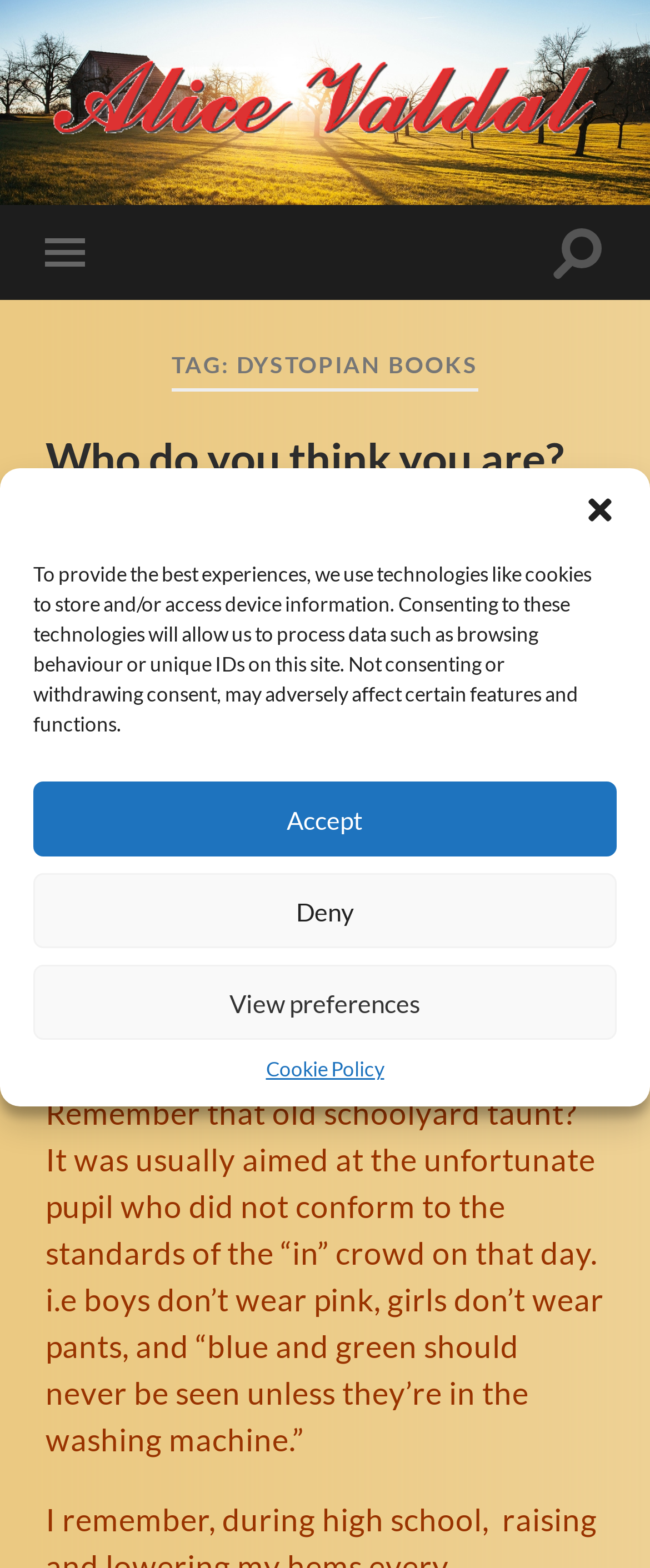Identify the bounding box coordinates of the area that should be clicked in order to complete the given instruction: "Click the author's name". The bounding box coordinates should be four float numbers between 0 and 1, i.e., [left, top, right, bottom].

[0.07, 0.032, 0.93, 0.096]